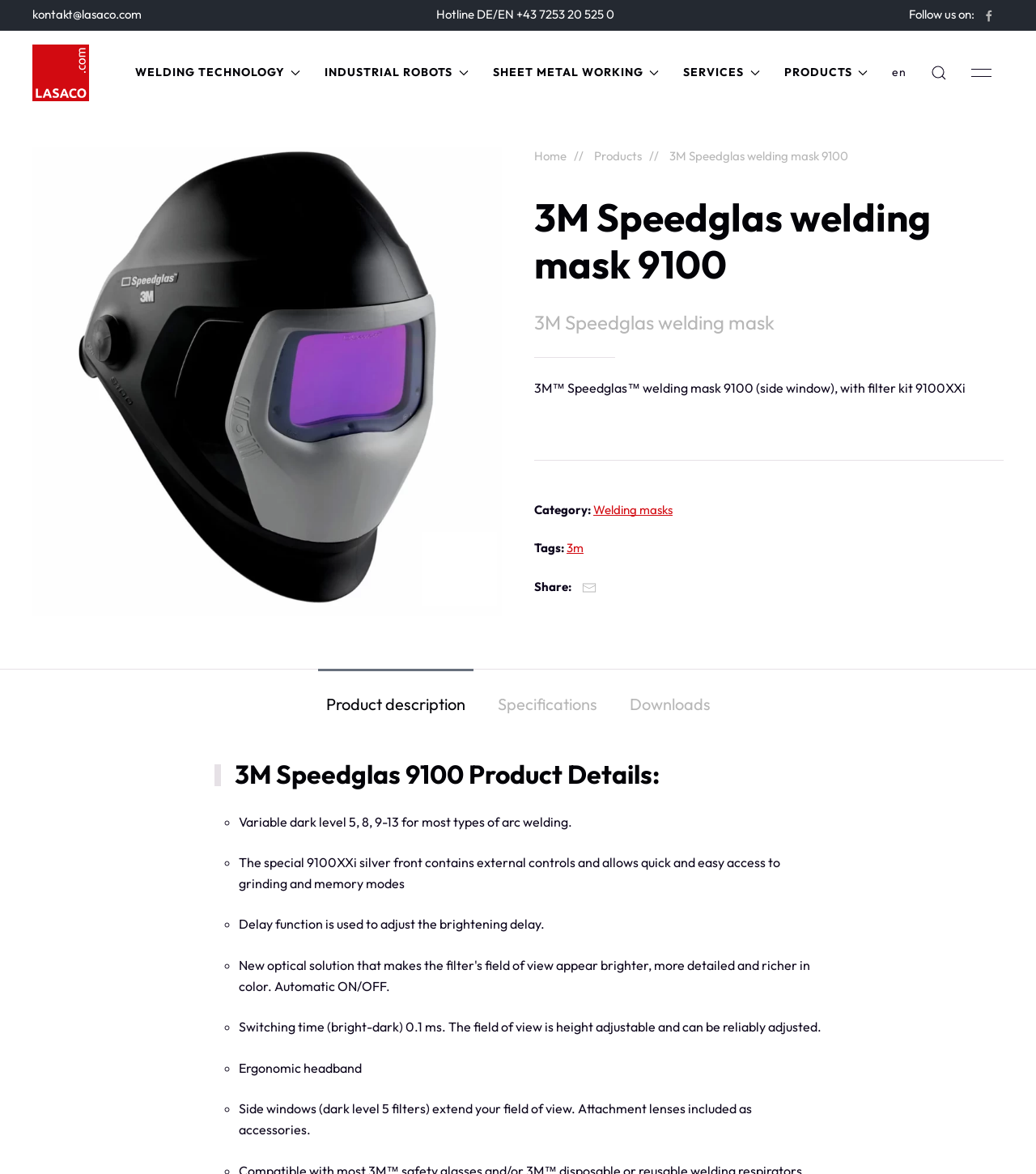Given the element description Industrial robots, identify the bounding box coordinates for the UI element on the webpage screenshot. The format should be (top-left x, top-left y, bottom-right x, bottom-right y), with values between 0 and 1.

[0.302, 0.026, 0.464, 0.097]